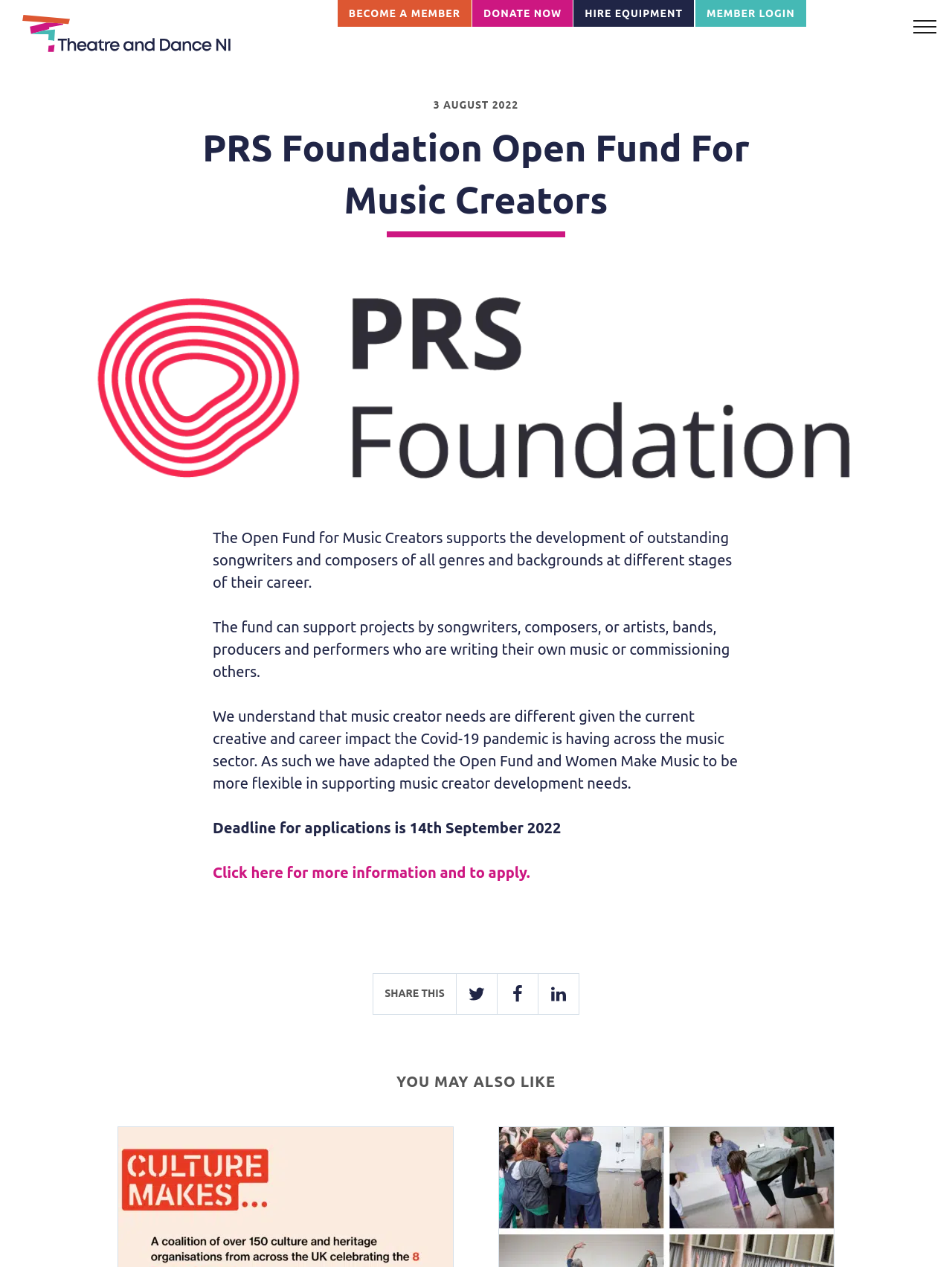Find the bounding box coordinates of the clickable region needed to perform the following instruction: "Click the 'BECOME A MEMBER' link". The coordinates should be provided as four float numbers between 0 and 1, i.e., [left, top, right, bottom].

[0.354, 0.0, 0.496, 0.022]